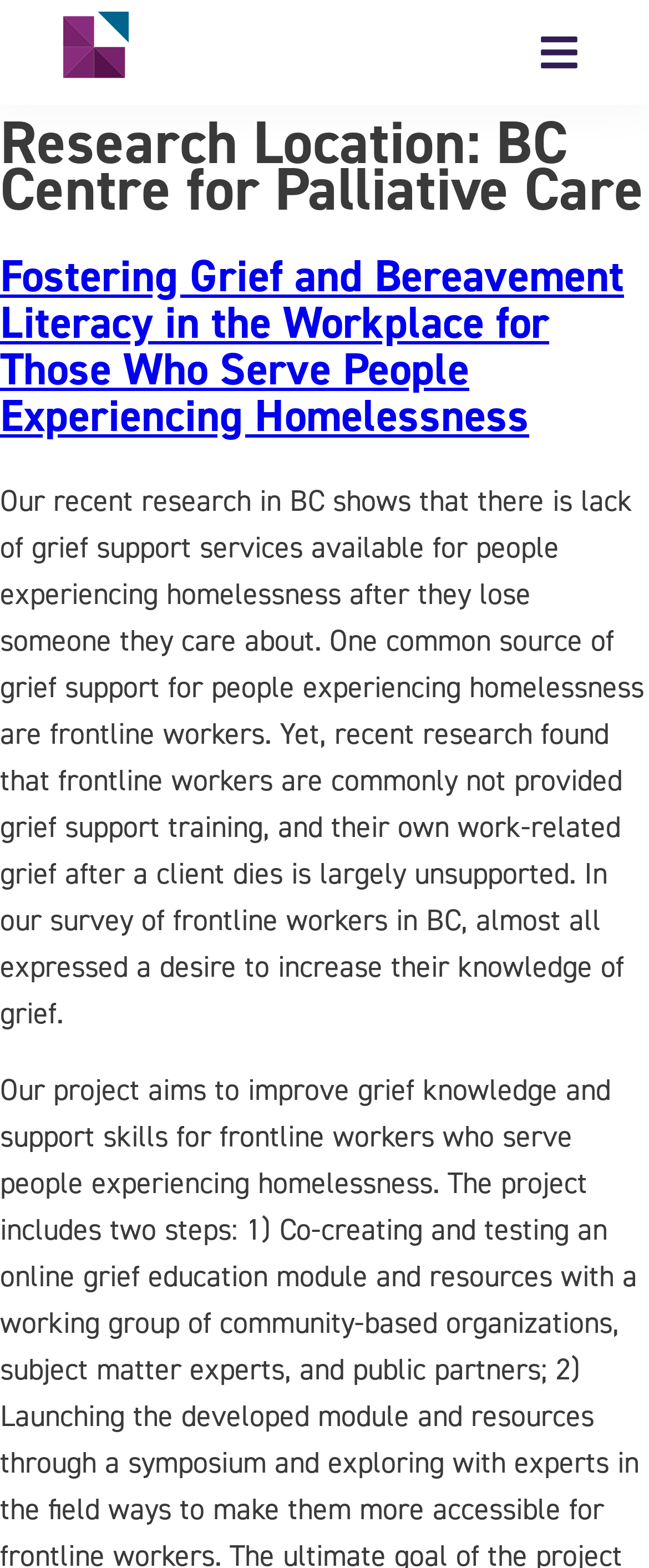Extract the main headline from the webpage and generate its text.

Research Location: BC Centre for Palliative Care